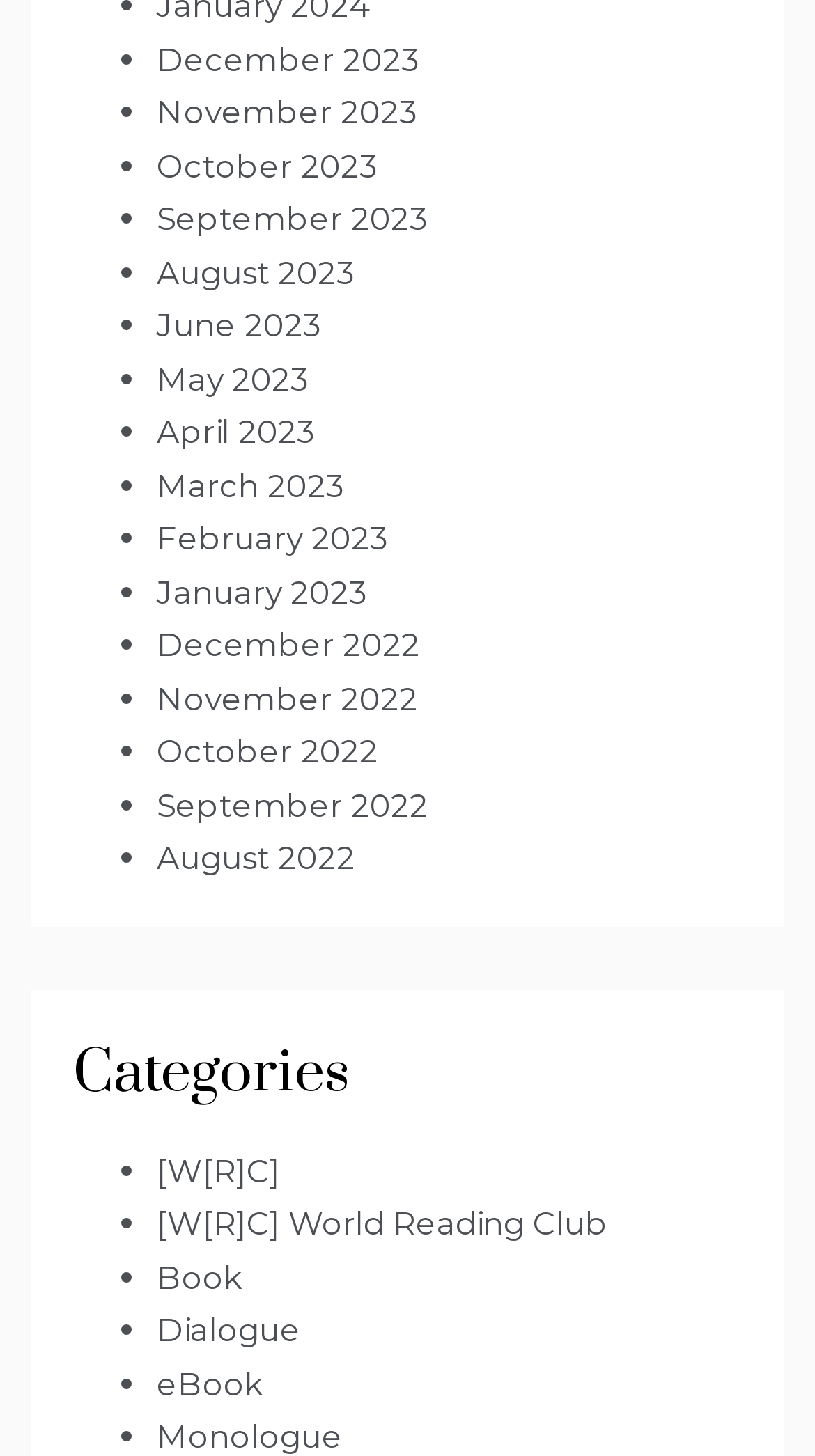Pinpoint the bounding box coordinates of the area that must be clicked to complete this instruction: "Learn about World Reading Club".

[0.192, 0.827, 0.746, 0.854]